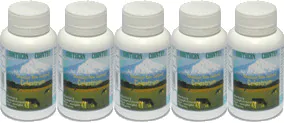Provide your answer to the question using just one word or phrase: What is the color of the sky in the label?

Blue